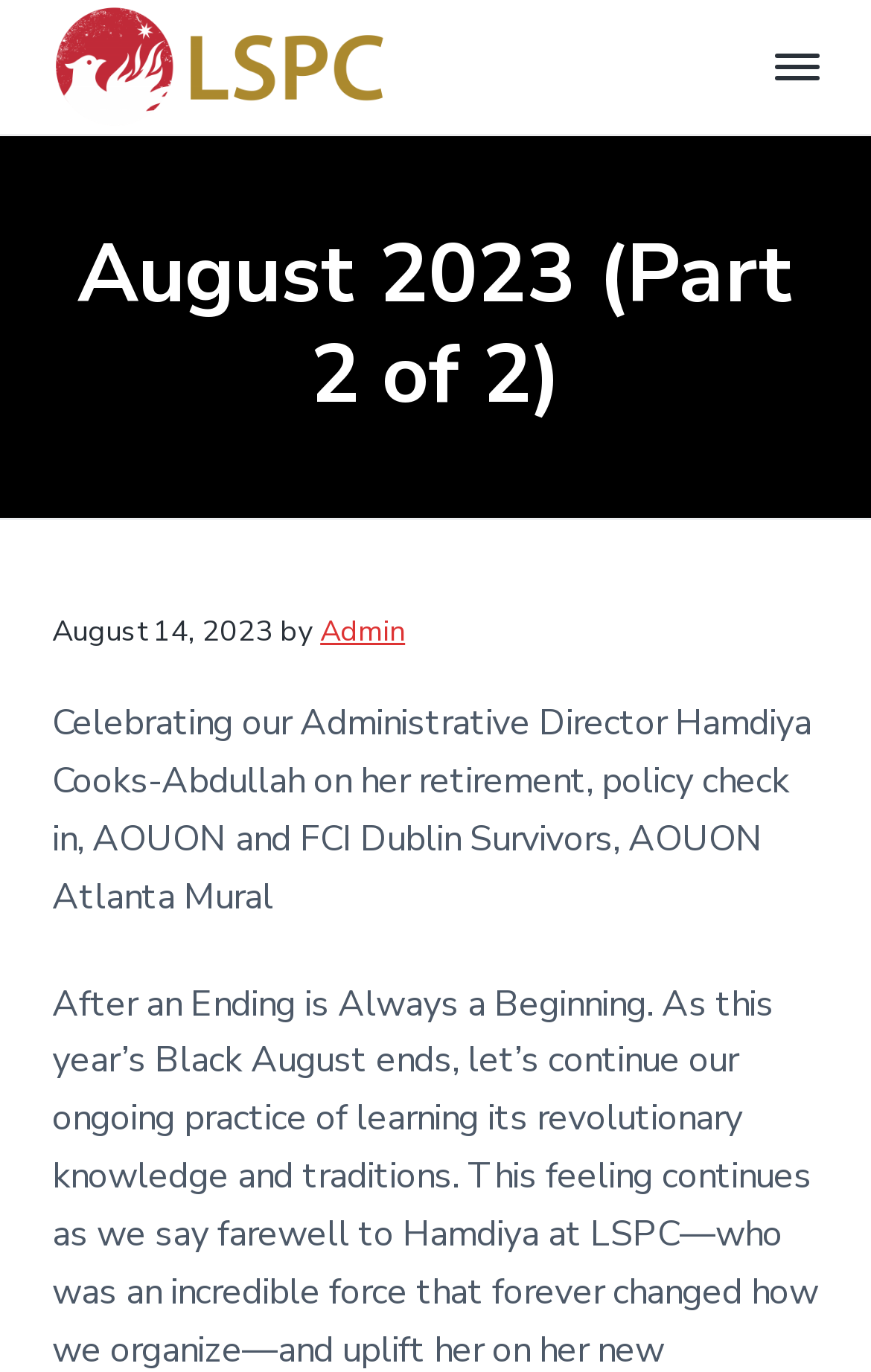Generate the title text from the webpage.

August 2023 (Part 2 of 2)